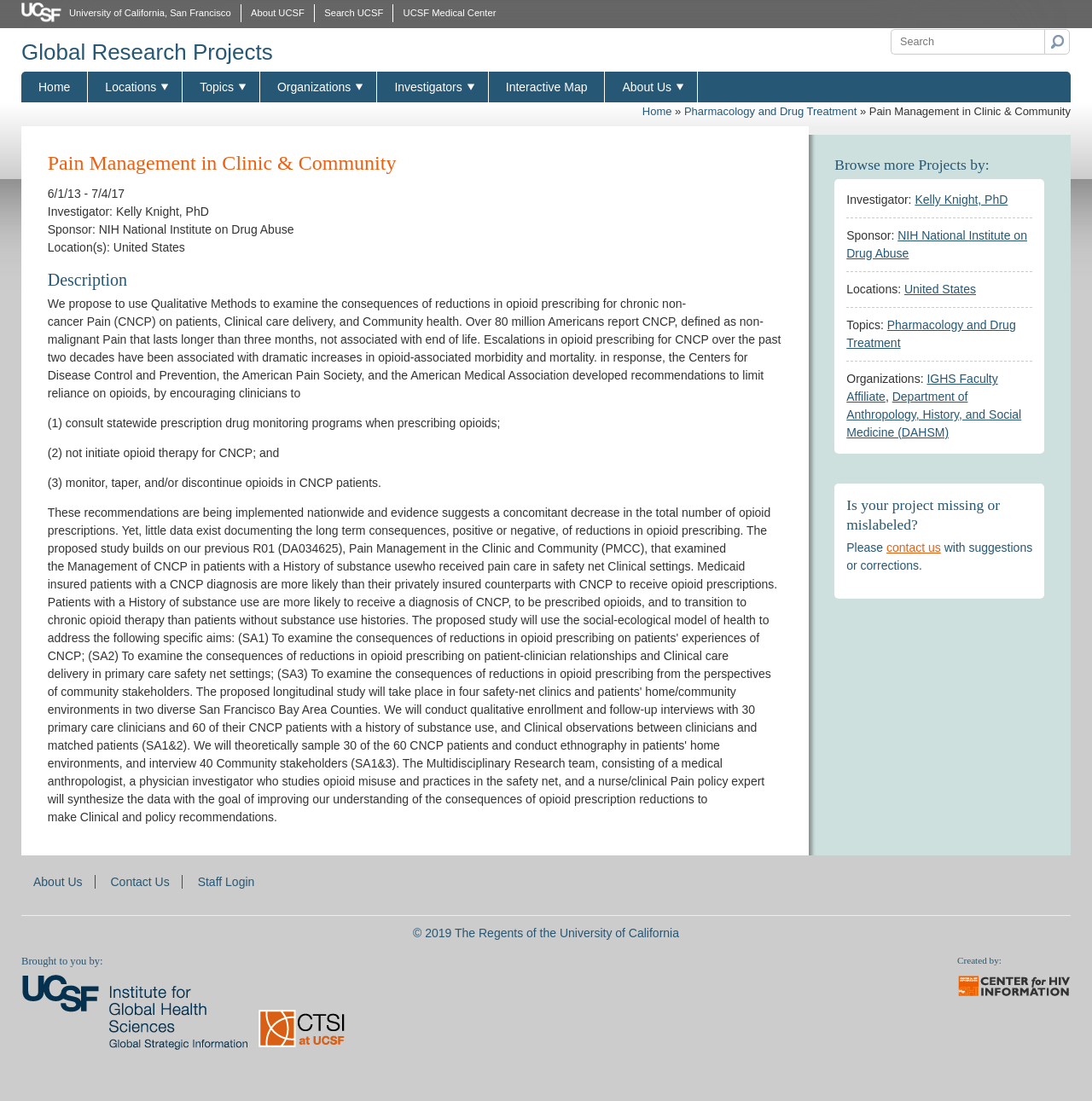Please specify the bounding box coordinates for the clickable region that will help you carry out the instruction: "View project details".

[0.627, 0.095, 0.785, 0.107]